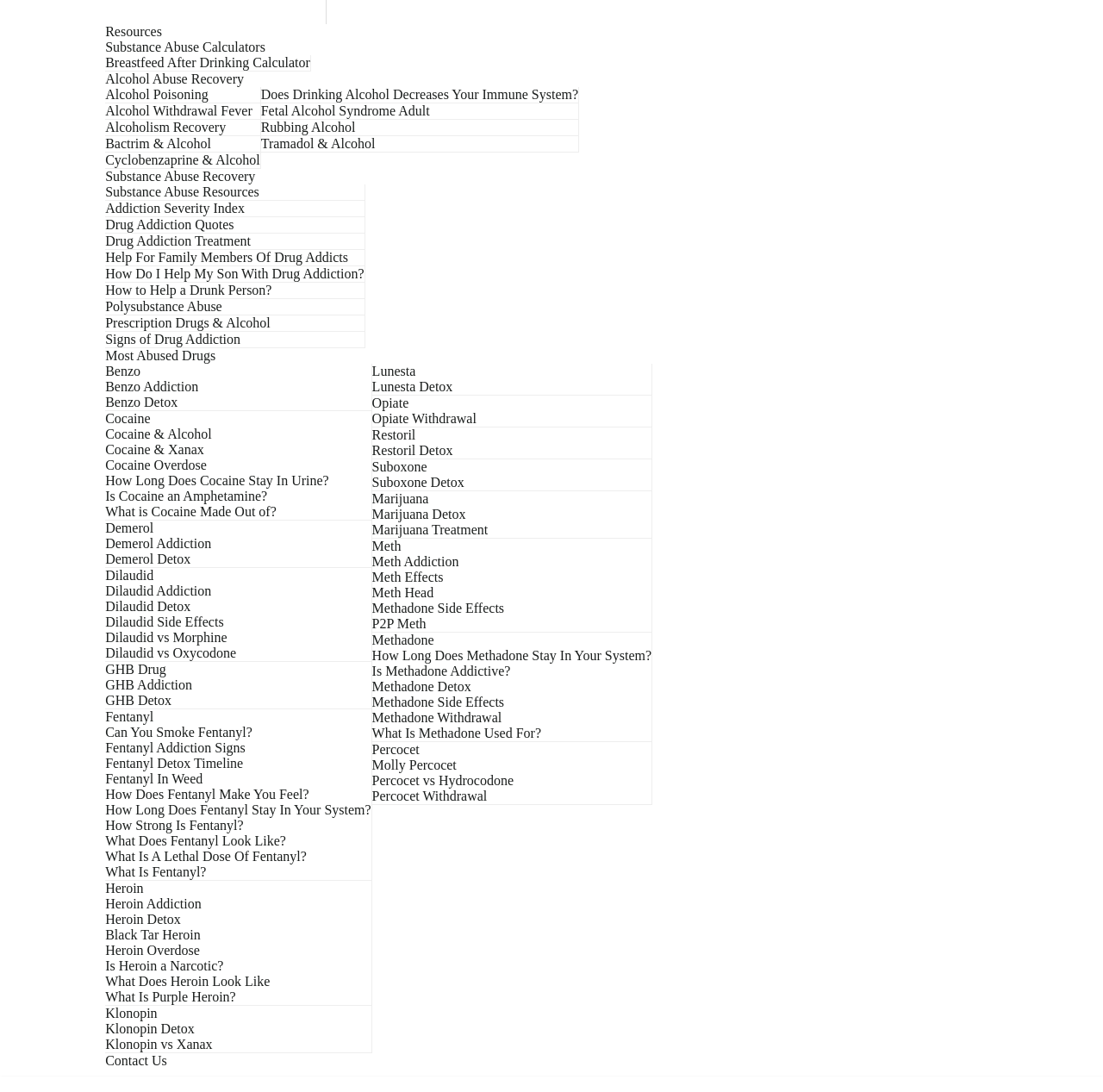How many links are there on this webpage?
Examine the screenshot and reply with a single word or phrase.

Over 50